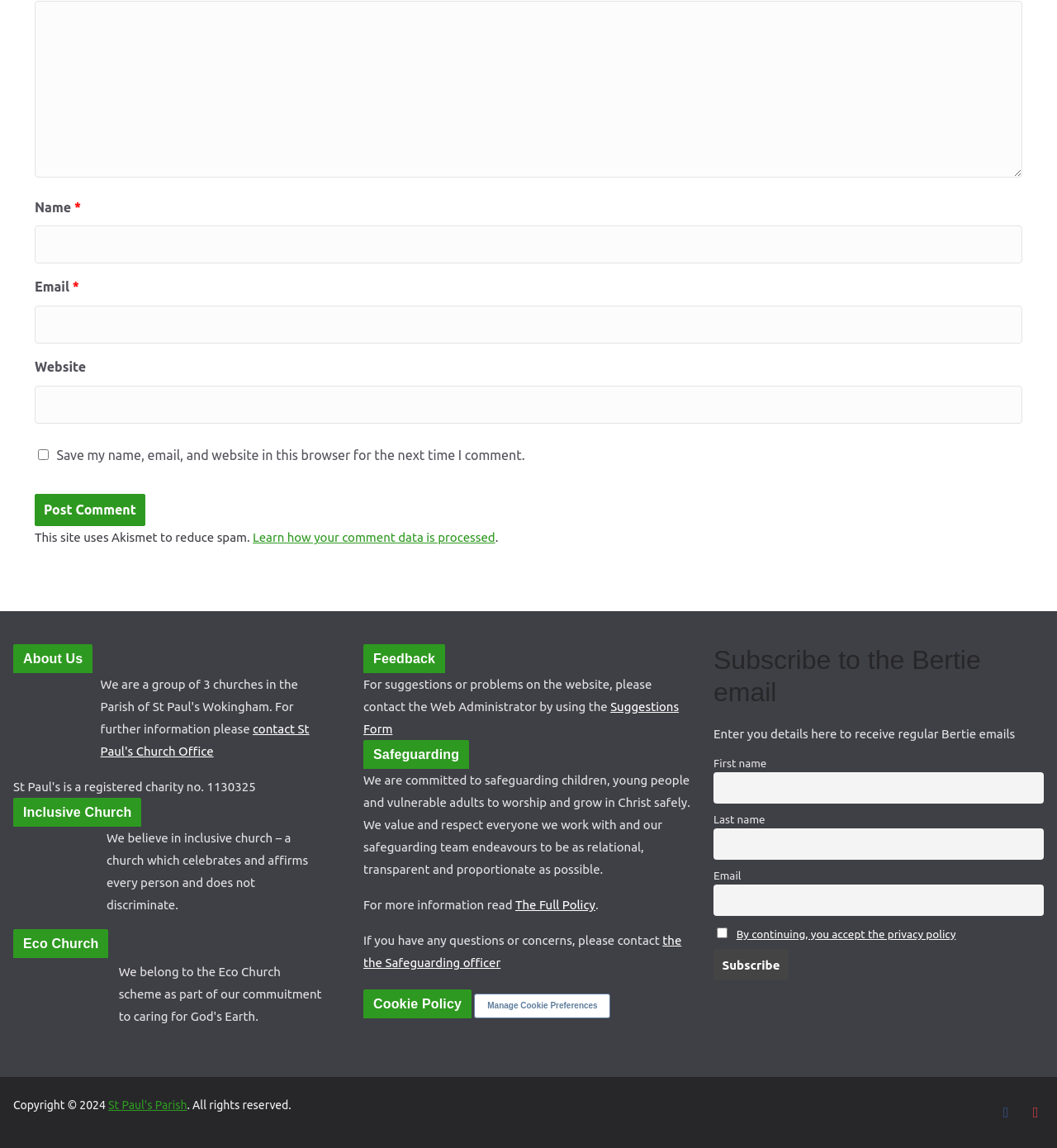Please specify the bounding box coordinates of the area that should be clicked to accomplish the following instruction: "Enter your name". The coordinates should consist of four float numbers between 0 and 1, i.e., [left, top, right, bottom].

[0.033, 0.0, 0.967, 0.154]